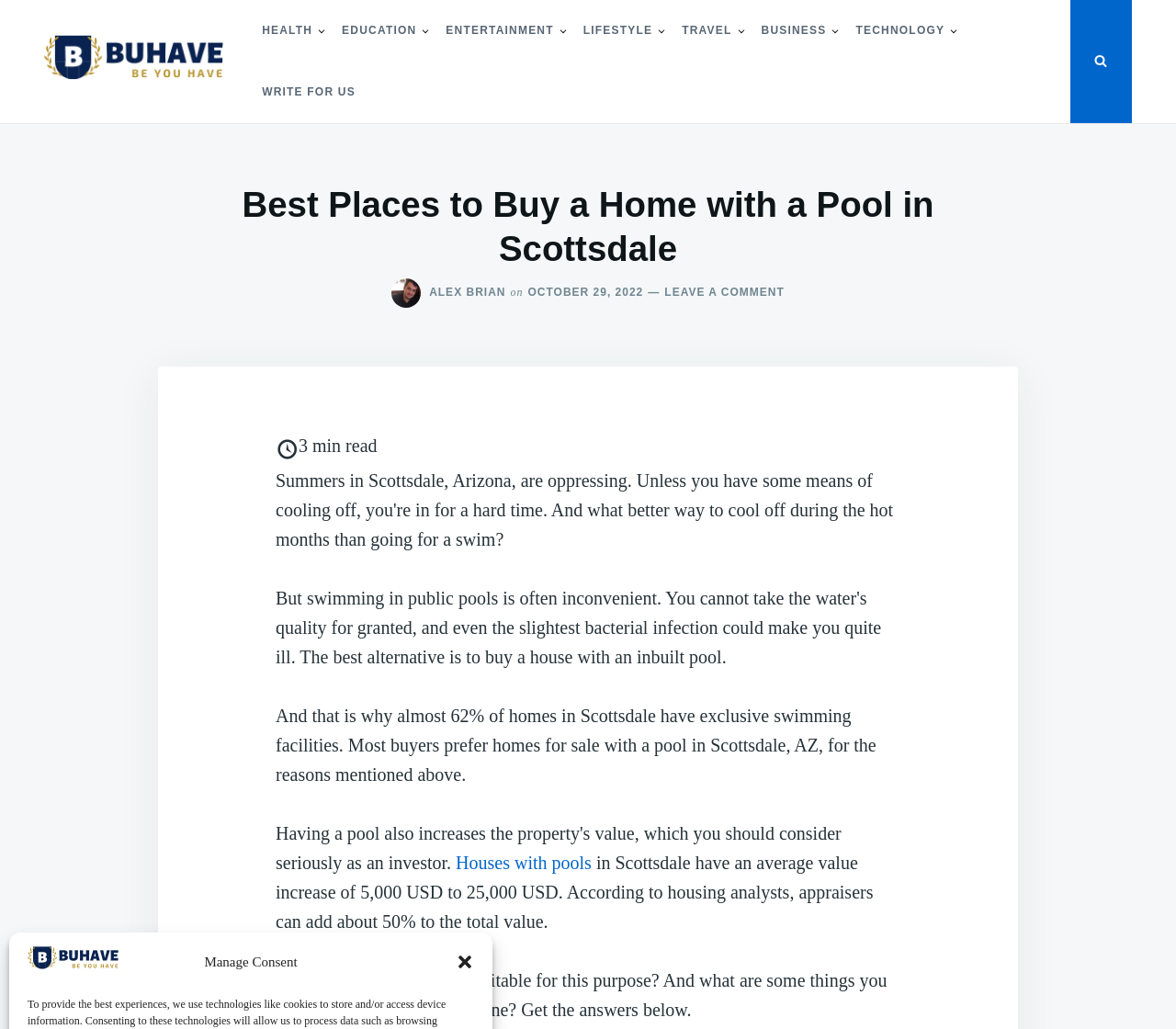Find the bounding box coordinates of the element to click in order to complete the given instruction: "Read the article about integration in Singapore."

None